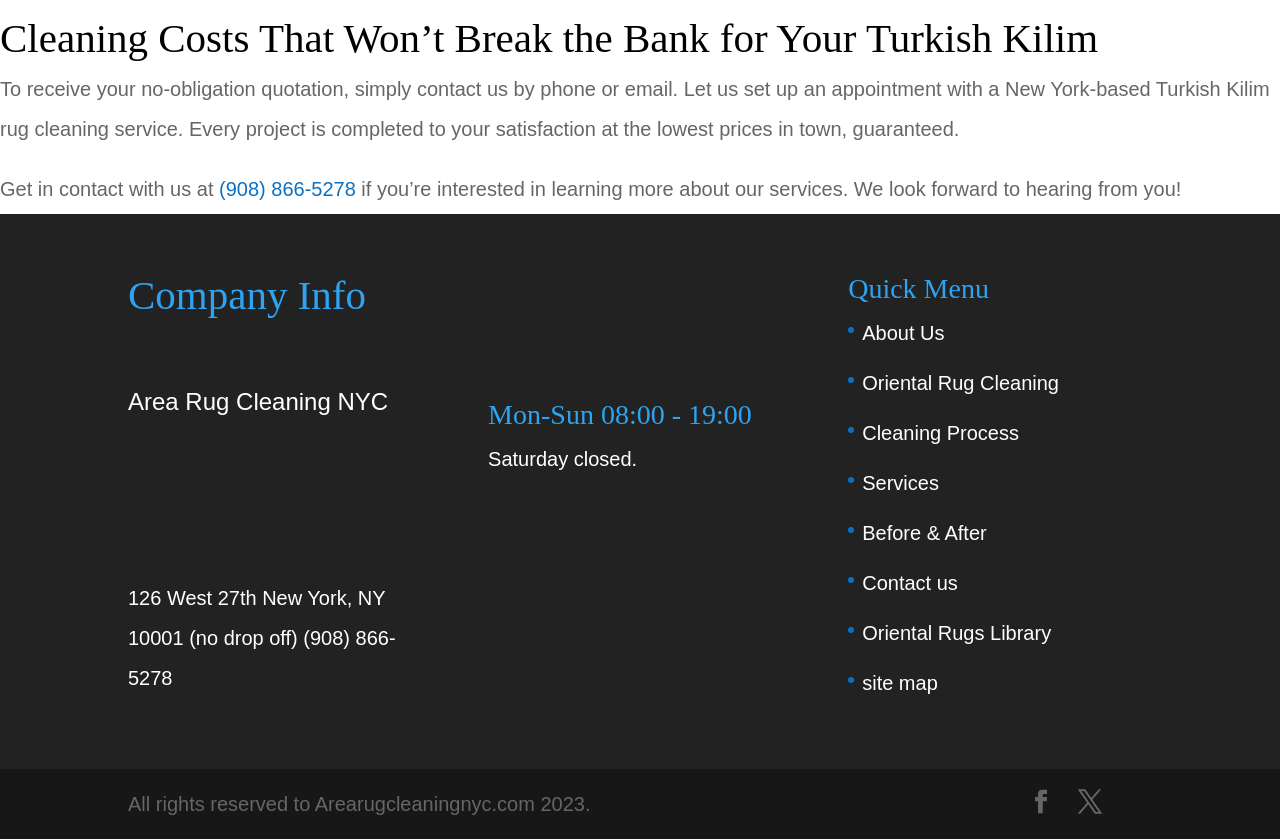Determine the bounding box coordinates for the clickable element required to fulfill the instruction: "Check out the events at Le Poisson Rouge". Provide the coordinates as four float numbers between 0 and 1, i.e., [left, top, right, bottom].

None